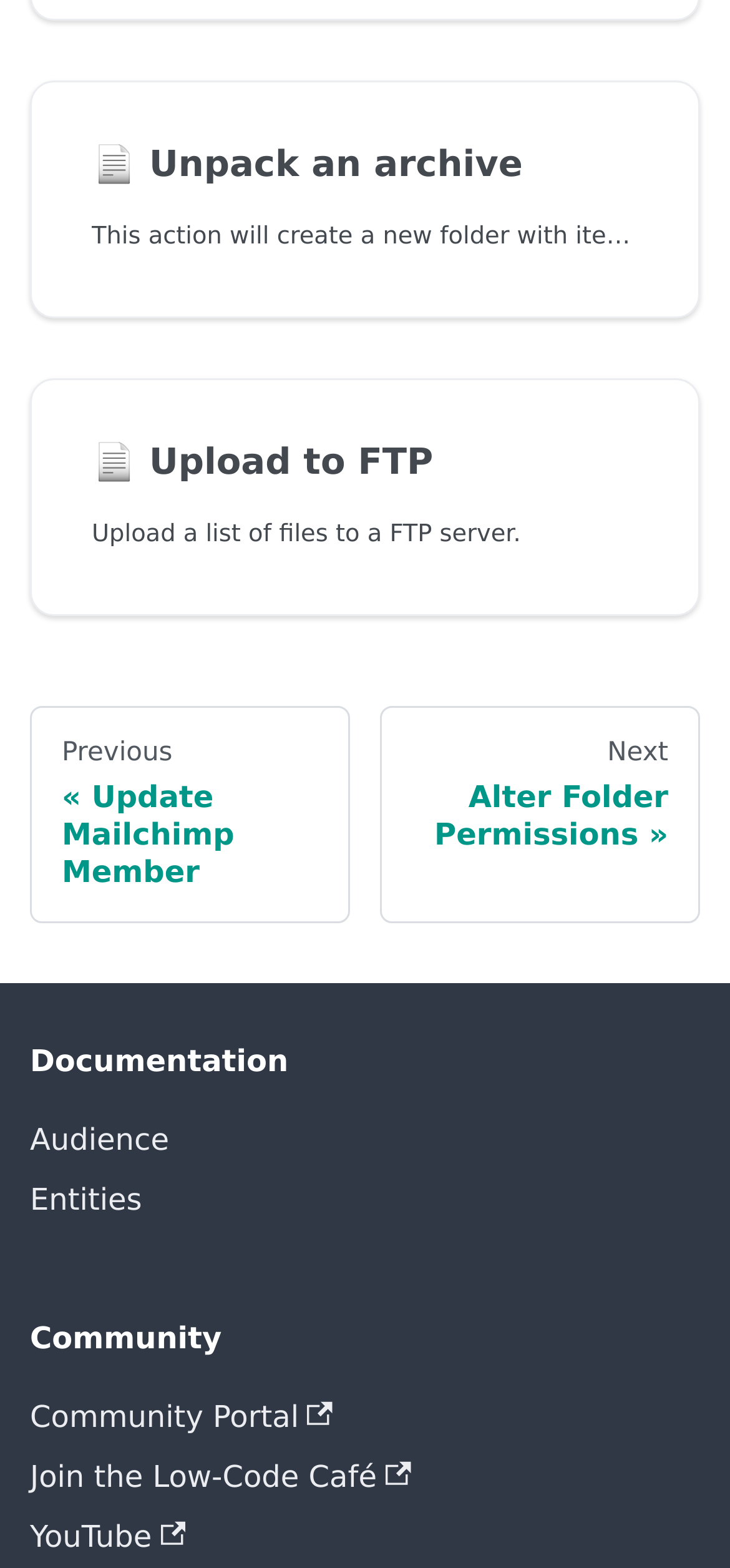What is the first action described on the webpage?
Provide a concise answer using a single word or phrase based on the image.

Unpack an archive